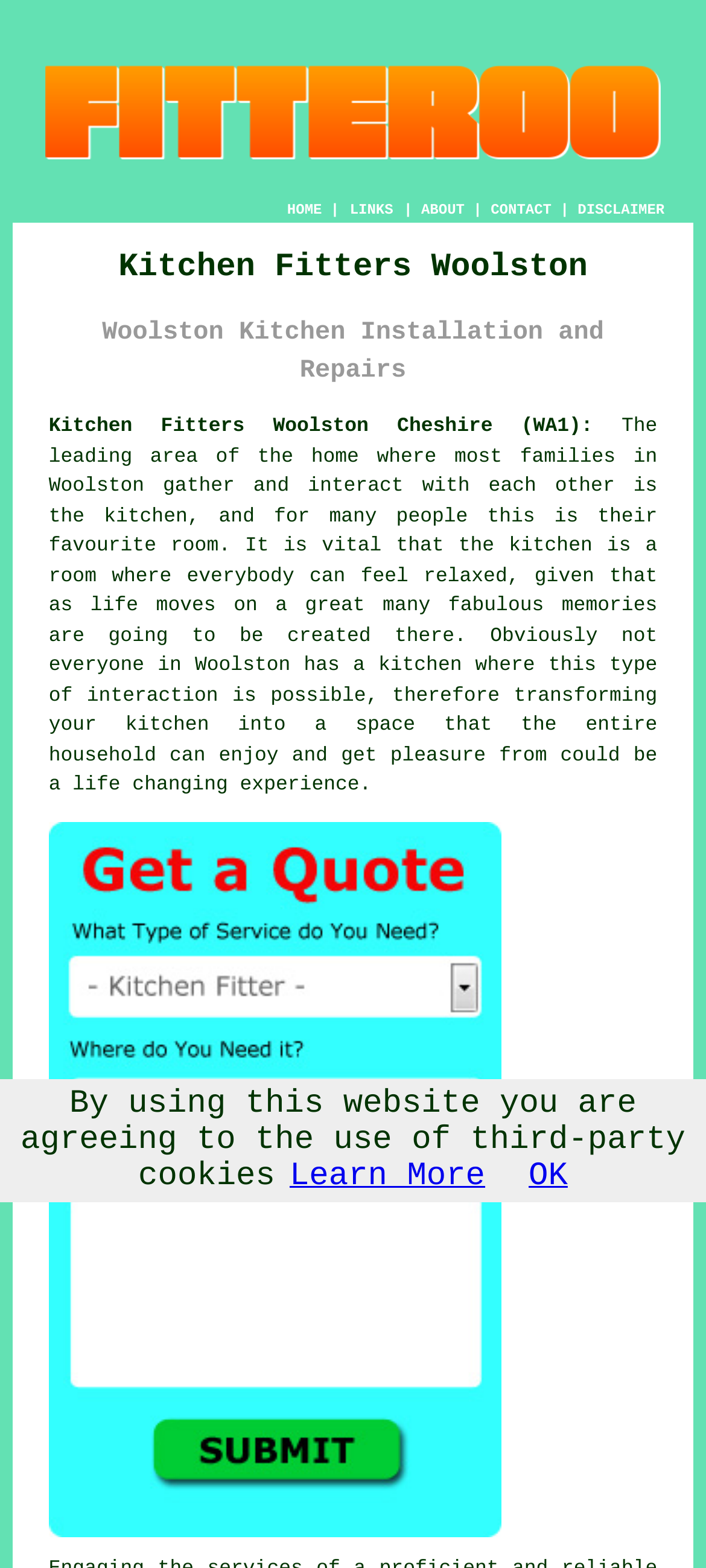Determine the bounding box for the described UI element: "your kitchen".

[0.069, 0.456, 0.296, 0.47]